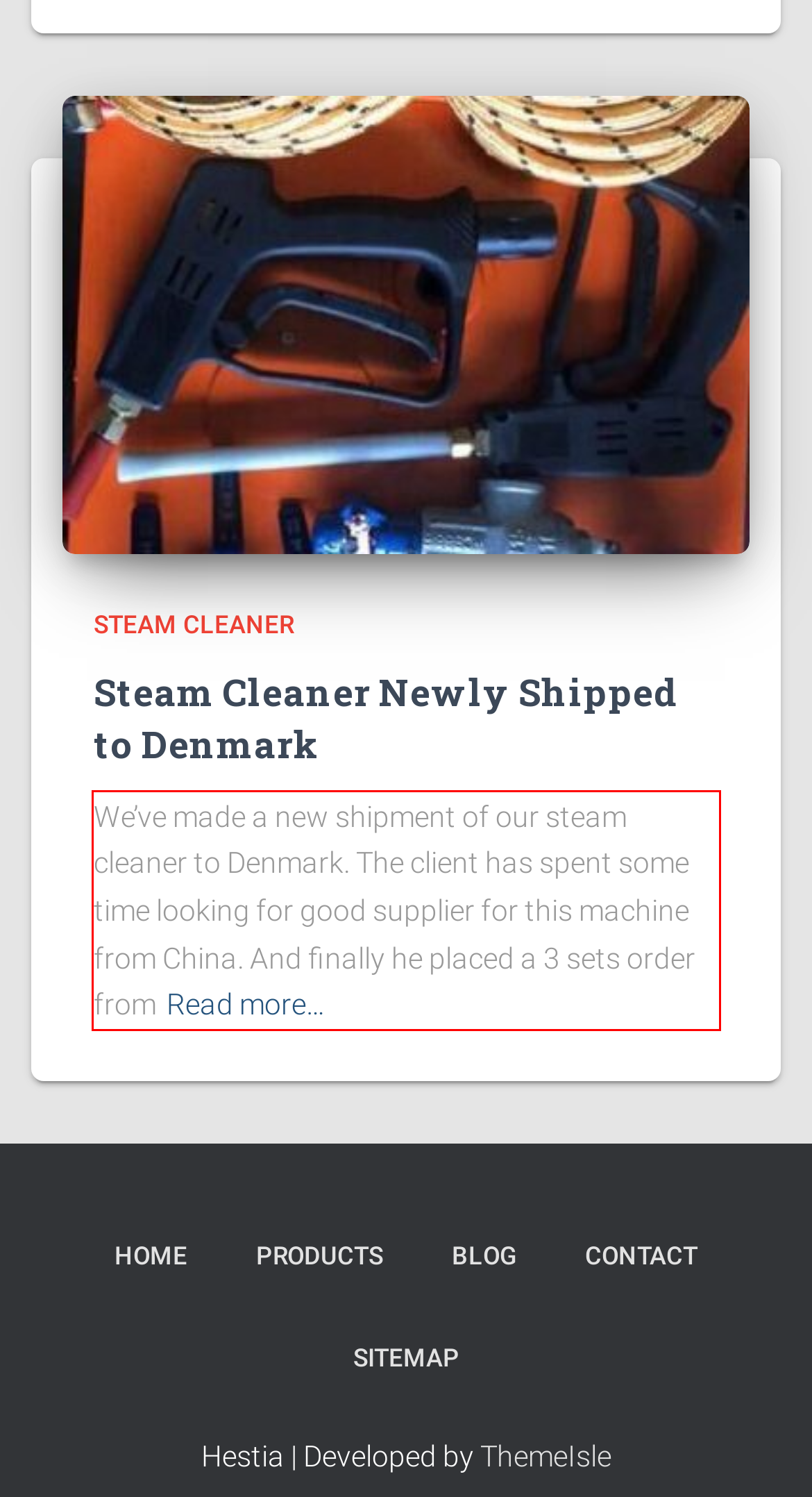Examine the webpage screenshot and use OCR to recognize and output the text within the red bounding box.

We’ve made a new shipment of our steam cleaner to Denmark. The client has spent some time looking for good supplier for this machine from China. And finally he placed a 3 sets order fromRead more…